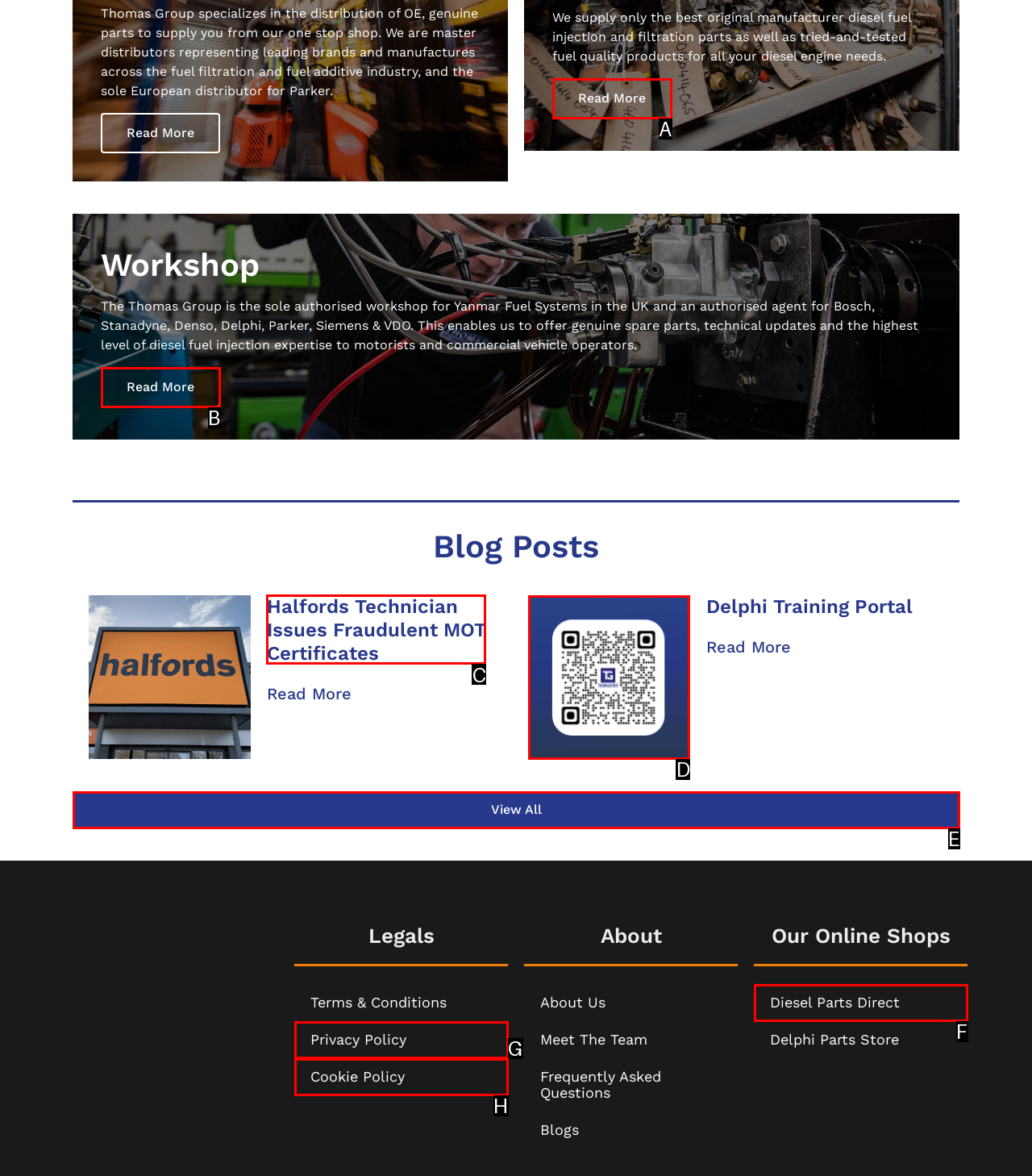Choose the letter of the element that should be clicked to complete the task: Read the blog post about Halfords Technician Issues Fraudulent MOT Certificates
Answer with the letter from the possible choices.

C